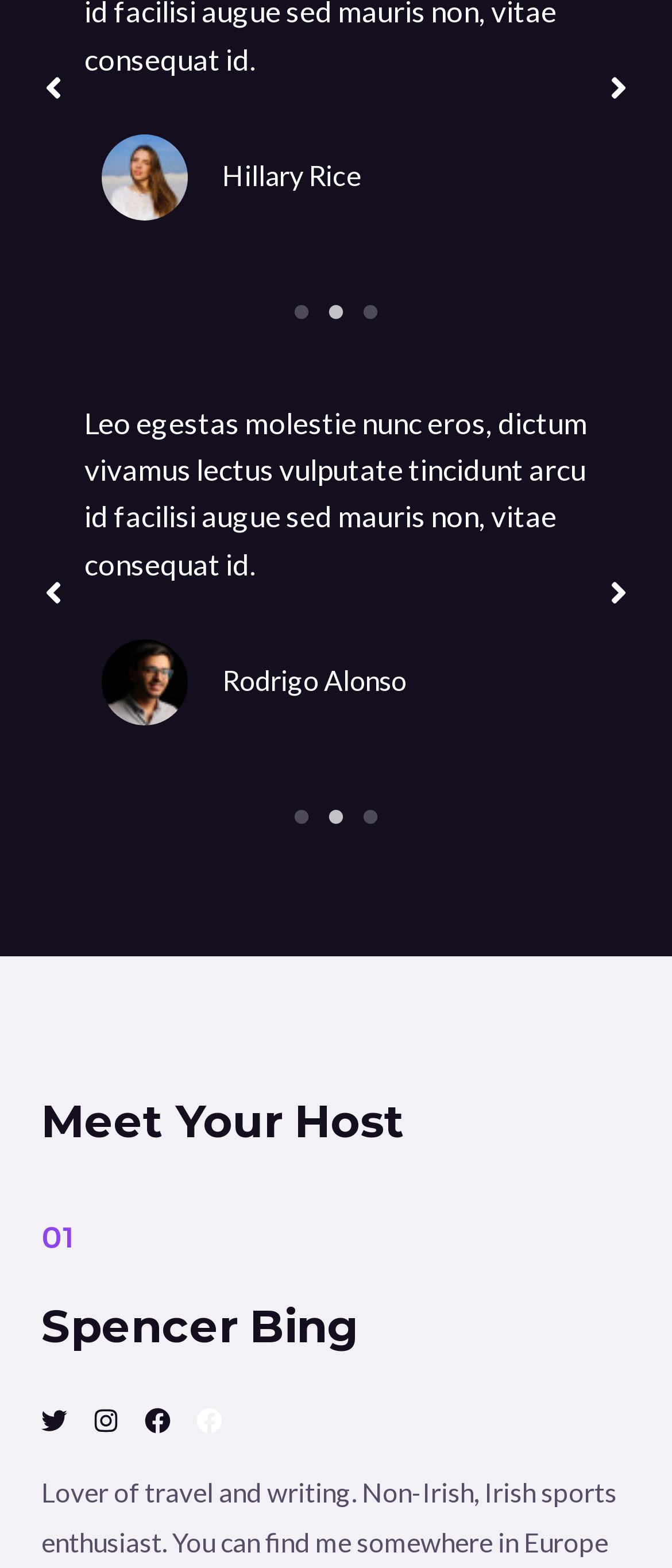Provide the bounding box for the UI element matching this description: "2".

[0.474, 0.189, 0.526, 0.211]